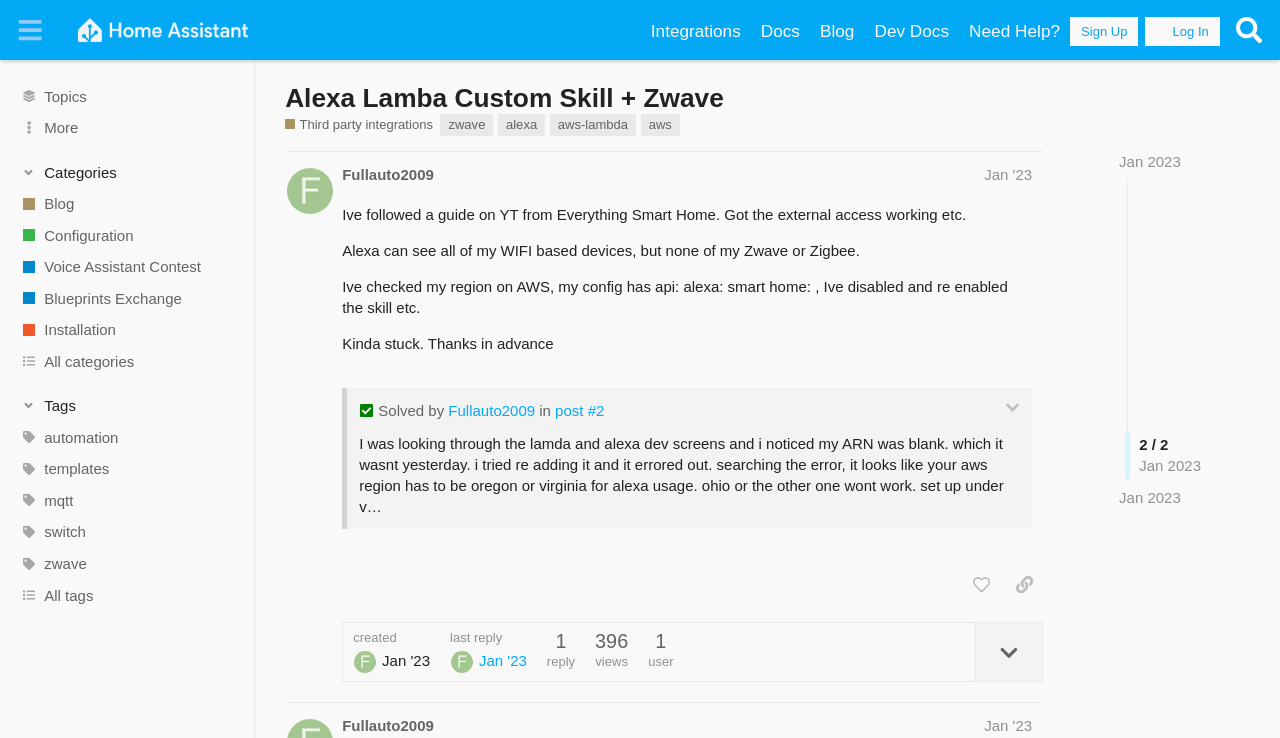What is the solution to the user's problem?
Using the image, answer in one word or phrase.

Set up under Virginia or Oregon region